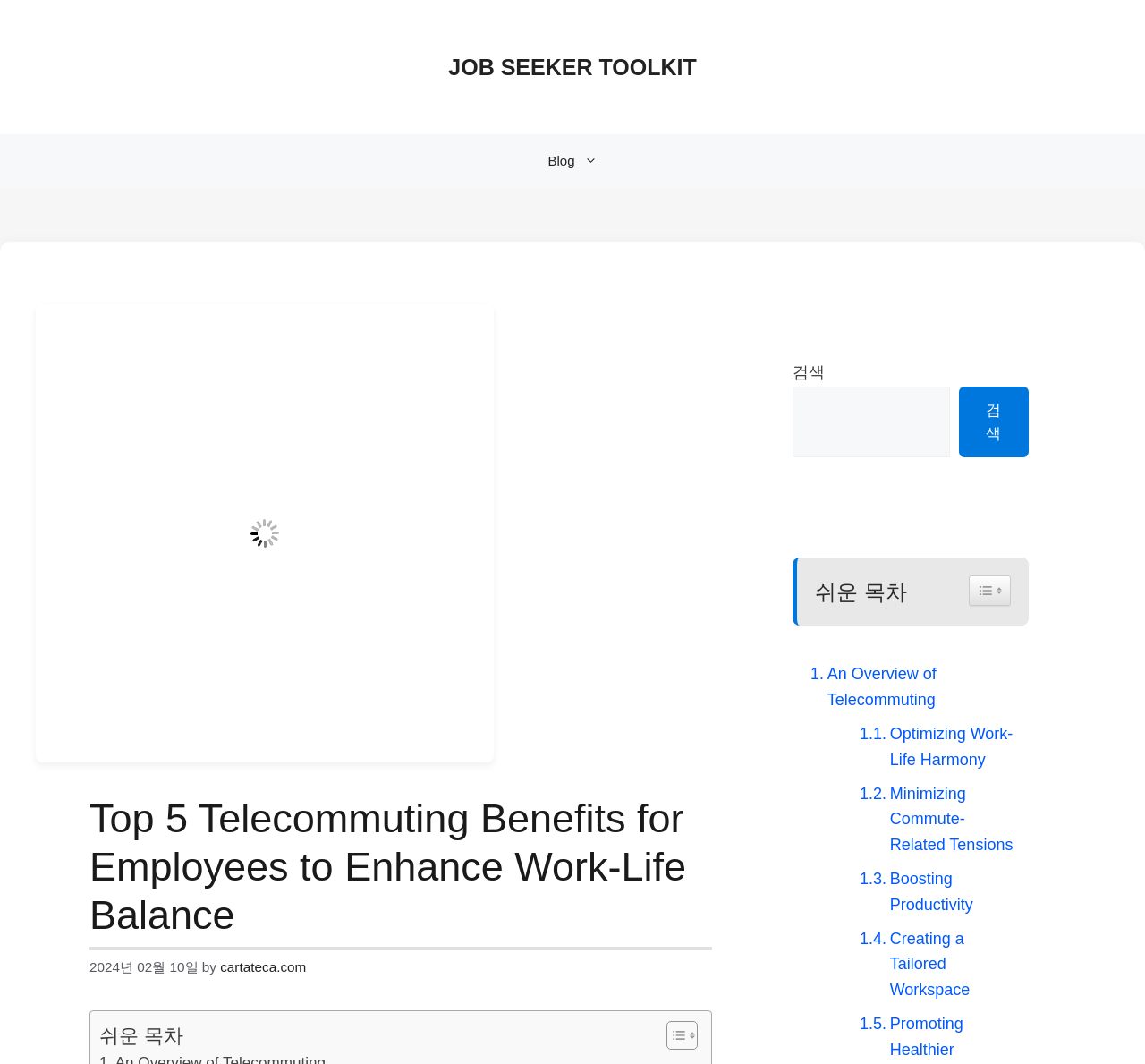Please provide the bounding box coordinates for the UI element as described: "Blog". The coordinates must be four floats between 0 and 1, represented as [left, top, right, bottom].

[0.463, 0.126, 0.537, 0.177]